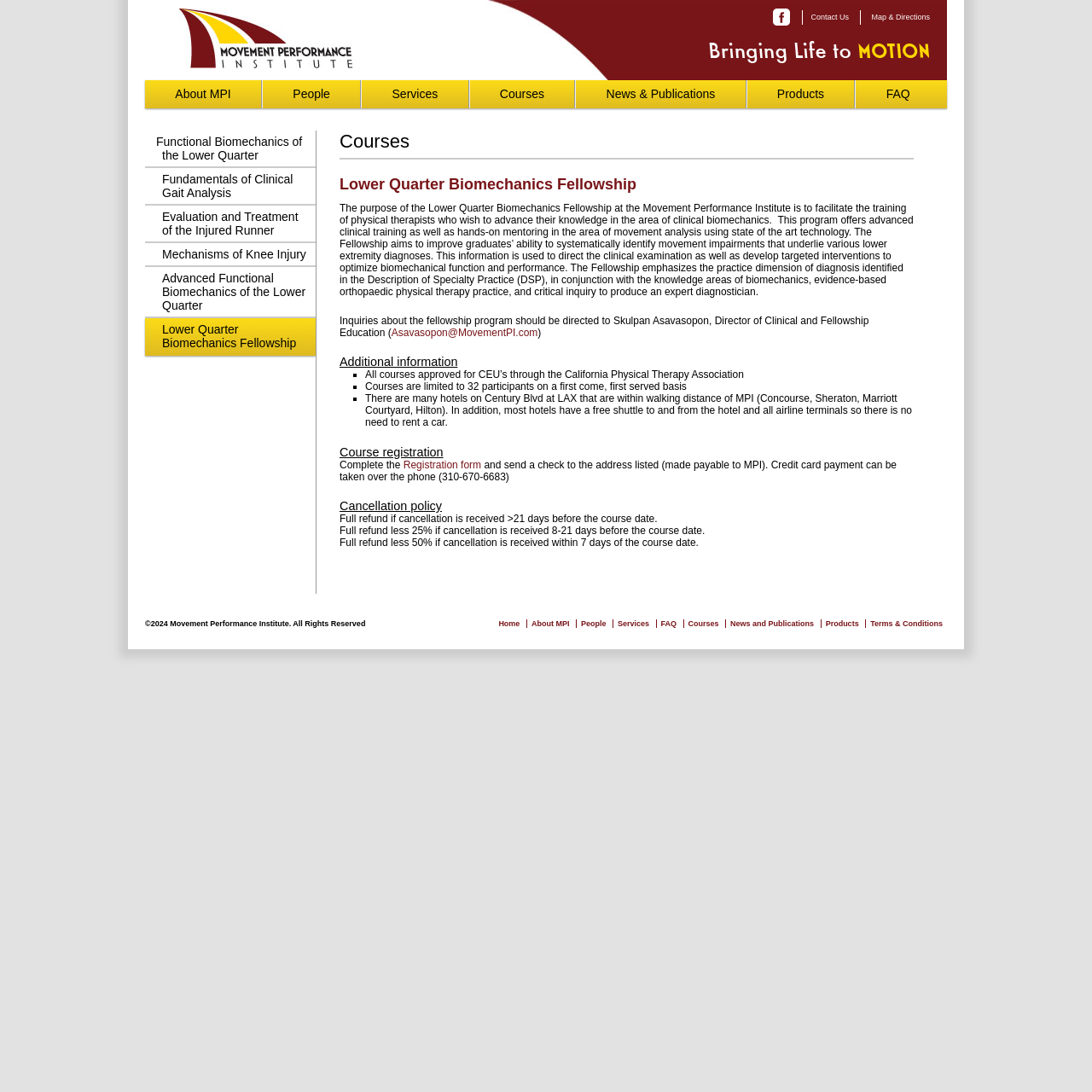What is the purpose of the Lower Quarter Biomechanics Fellowship?
Refer to the image and provide a detailed answer to the question.

I found the answer by reading the text under the heading 'Lower Quarter Biomechanics Fellowship', which states that the purpose of the fellowship is to facilitate the training of physical therapists who wish to advance their knowledge in the area of clinical biomechanics.